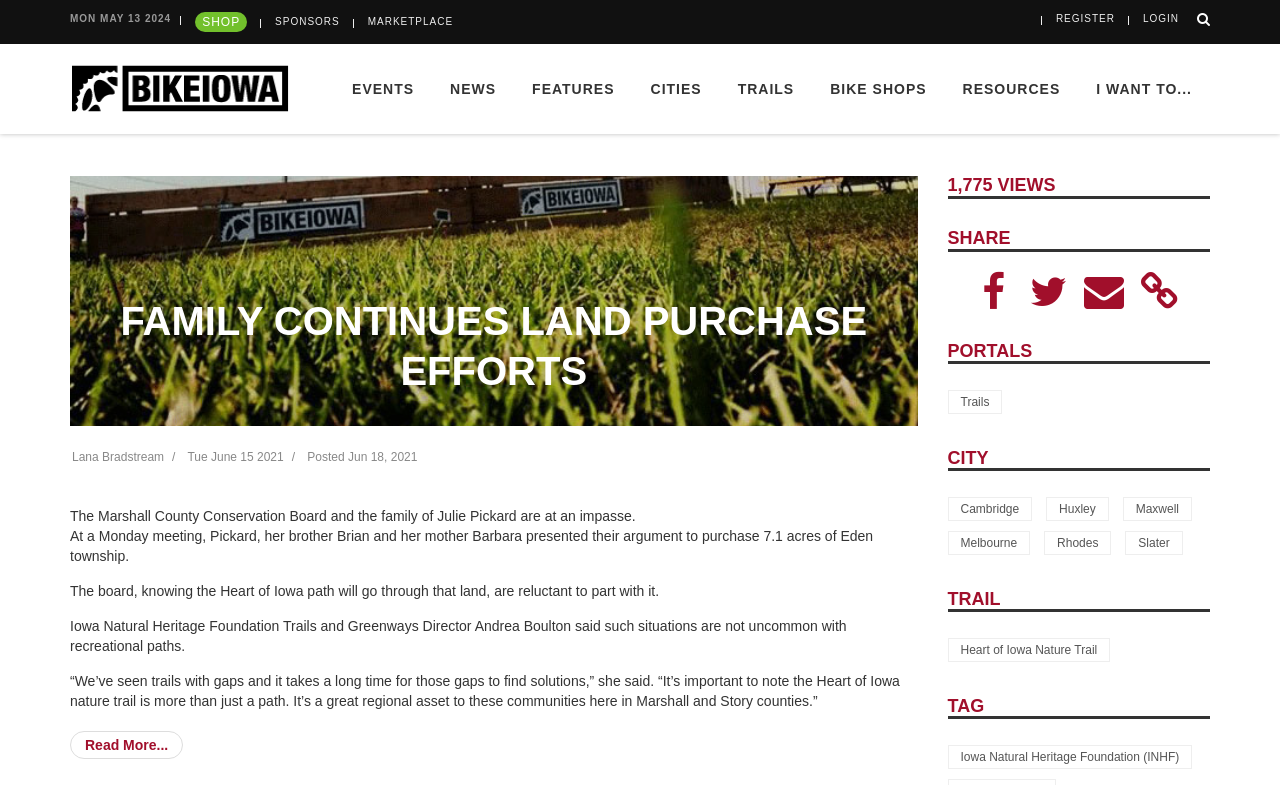Identify the bounding box coordinates of the clickable region necessary to fulfill the following instruction: "Share the article via Facebook". The bounding box coordinates should be four float numbers between 0 and 1, i.e., [left, top, right, bottom].

[0.756, 0.373, 0.796, 0.393]